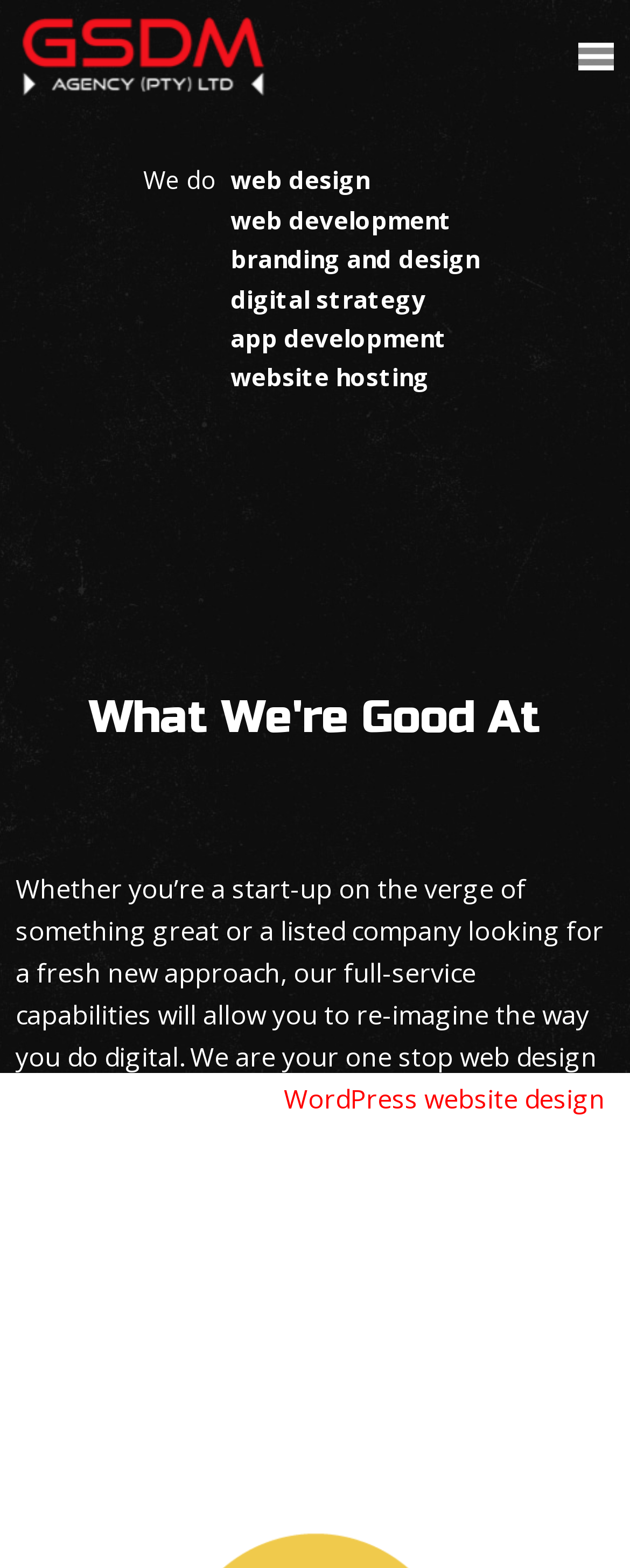What services does the agency offer?
Answer the question in a detailed and comprehensive manner.

The webpage lists various services offered by the agency, including web design, web development, branding and design, digital strategy, app development, and website hosting. These services are mentioned in the text as part of the agency's full-service capabilities.